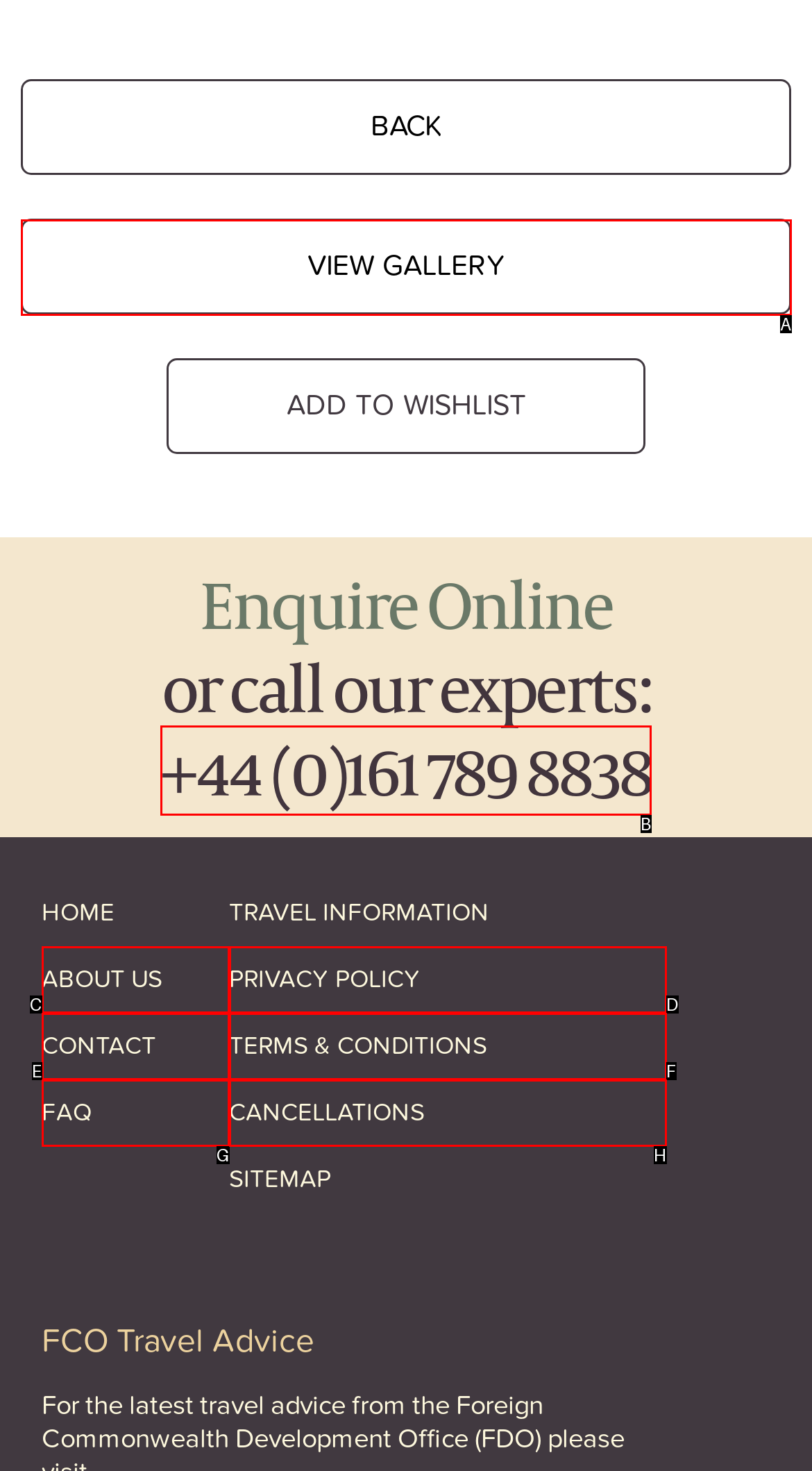Which UI element matches this description: TERMS & CONDITIONS?
Reply with the letter of the correct option directly.

F